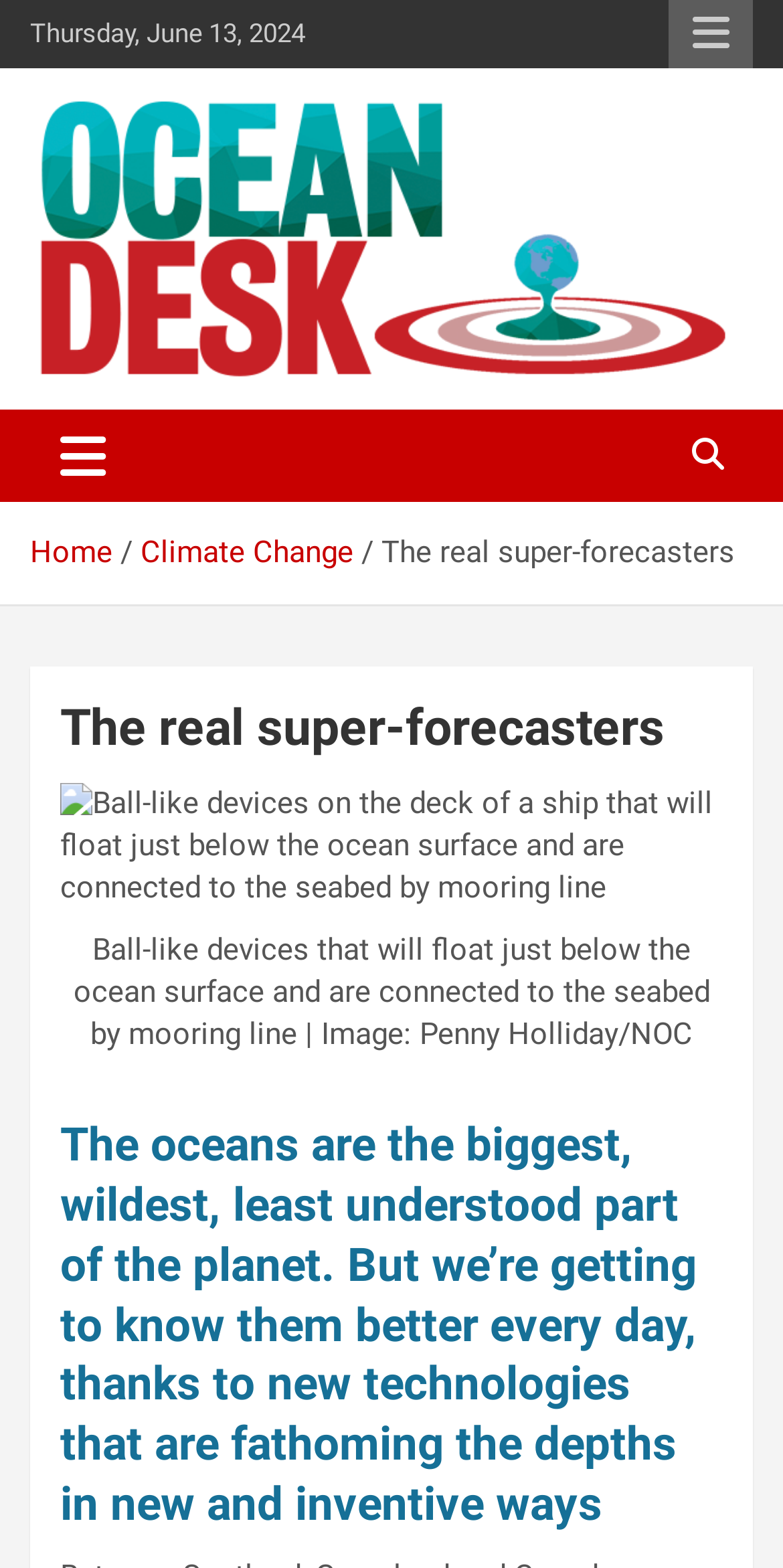Construct a comprehensive description capturing every detail on the webpage.

The webpage is about "The real super-forecasters" from Ocean Desk. At the top left, there is a date "Thursday, June 13, 2024". On the top right, there is a responsive menu button. Below the date, there is a link to "Ocean Desk" accompanied by an image of the same name. 

Next to the image, there is a heading "Ocean Desk" and a link to it. Below the heading, there is a paragraph of text describing Ocean Desk as a source of ocean science stories from around the world. 

To the right of the paragraph, there is a toggle navigation button. Below the button, there is a navigation section with breadcrumbs, including links to "Home" and "Climate Change", and a static text "The real super-forecasters". 

Below the navigation section, there is a header with the title "The real super-forecasters". Below the header, there is a figure with an image of ball-like devices on the deck of a ship, accompanied by a figcaption with a description of the image. 

Finally, there is a heading that describes the oceans as the biggest, wildest, and least understood part of the planet, and how new technologies are helping to understand them better.